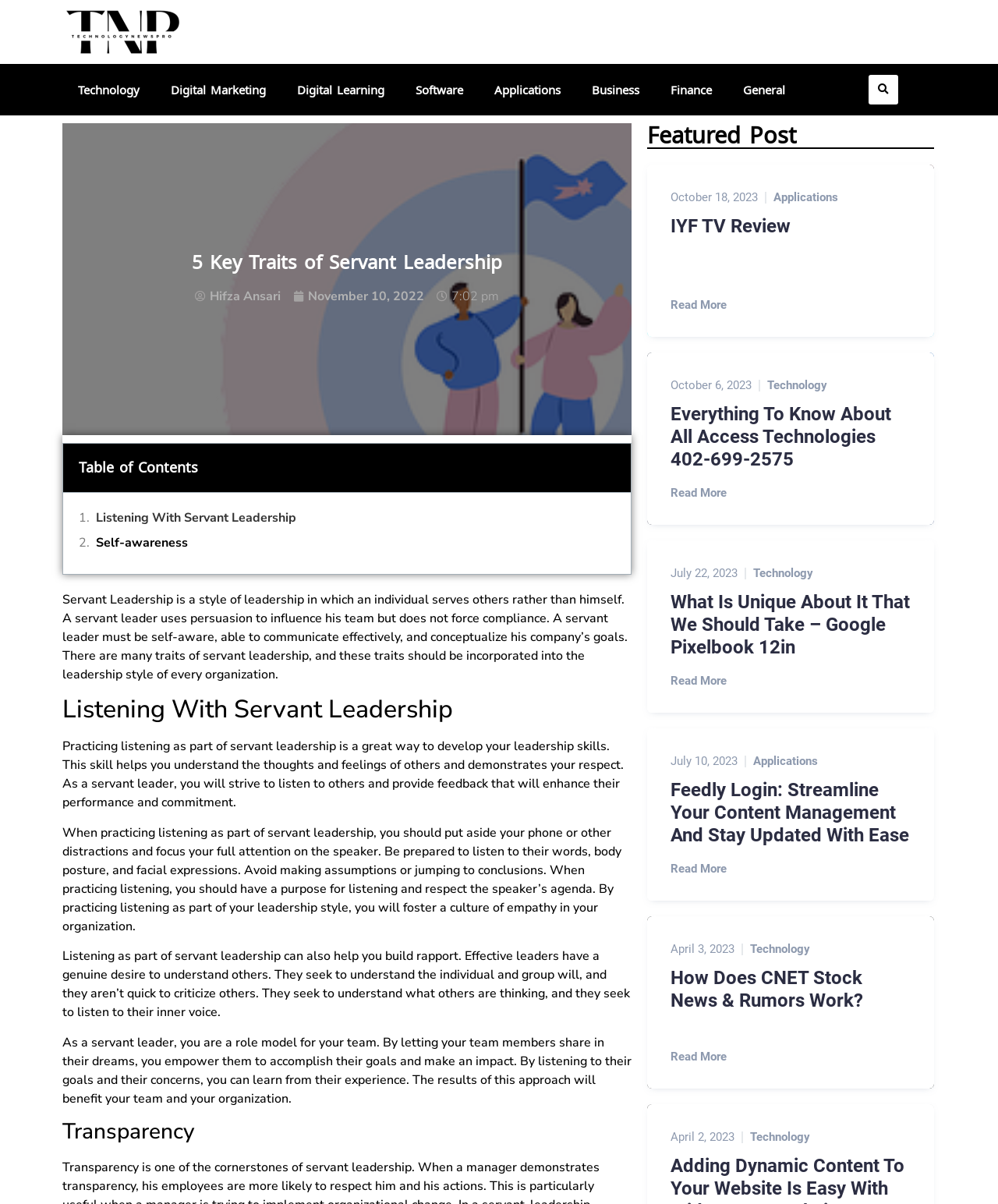What is the main topic of this webpage?
Provide an in-depth answer to the question, covering all aspects.

The webpage is focused on discussing the concept of Servant Leadership, which is a style of leadership that prioritizes serving others rather than oneself. The webpage provides an overview of the key traits of Servant Leadership, including listening, self-awareness, and transparency.